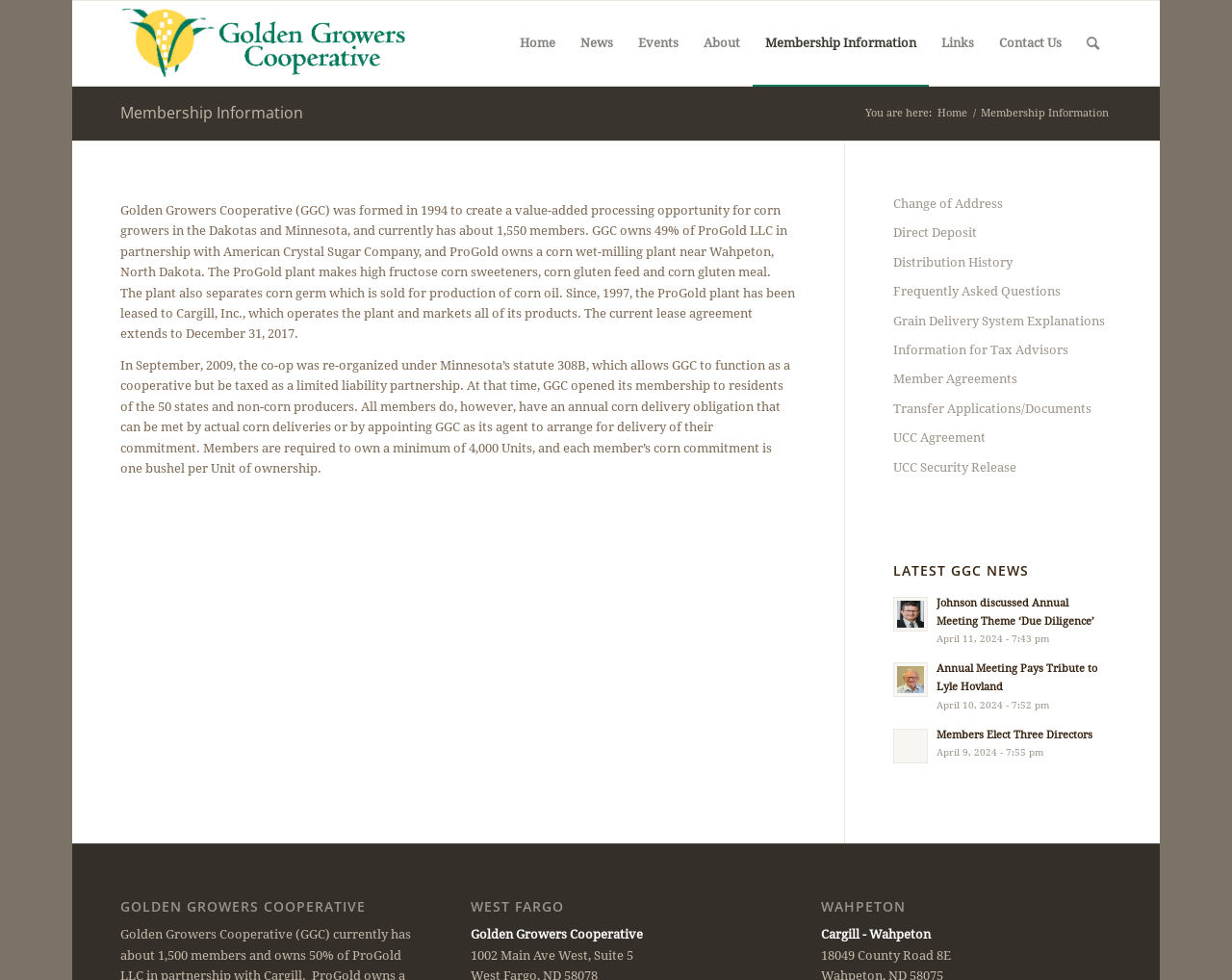What is the address of the Wahpeton location?
From the image, respond with a single word or phrase.

18049 County Road 8E